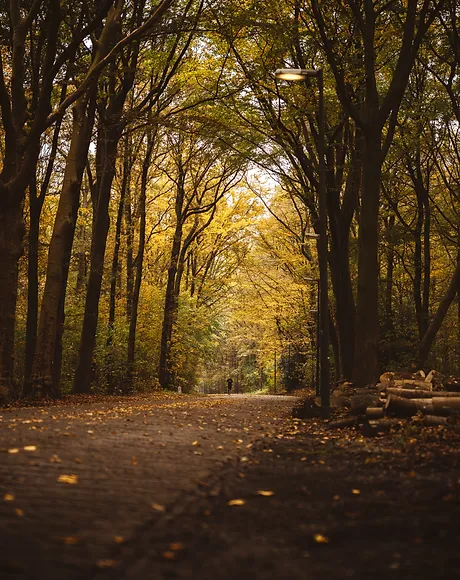Provide a comprehensive description of the image.

The image captures a serene forest path surrounded by tall trees, primarily adorned with vibrant autumn foliage in hues of yellow and orange. A gentle carpet of fallen leaves lines the cobblestone pathway, inviting the viewer to take a leisurely stroll. The presence of a distant streetlight adds a touch of warmth and illumination, suggesting a tranquil ambiance even as daylight begins to fade. In the background, a solitary figure can be seen walking along the path, emphasizing the peaceful solitude of this idyllic setting. This scene evokes a sense of calm and a connection to nature, perfect for reflection or a quiet escape from the busyness of everyday life.